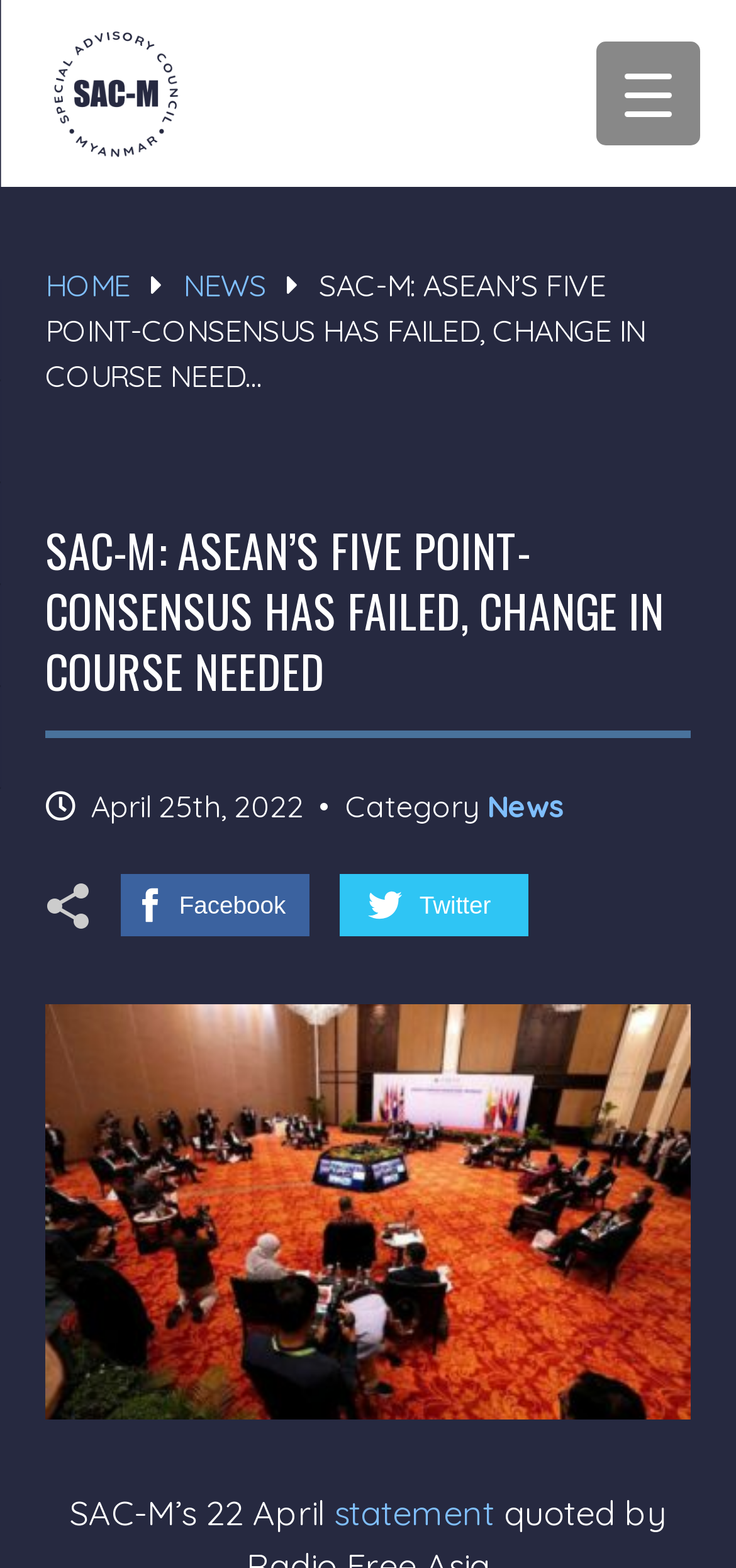Identify the bounding box coordinates for the element you need to click to achieve the following task: "Read the statement". The coordinates must be four float values ranging from 0 to 1, formatted as [left, top, right, bottom].

[0.454, 0.951, 0.672, 0.979]